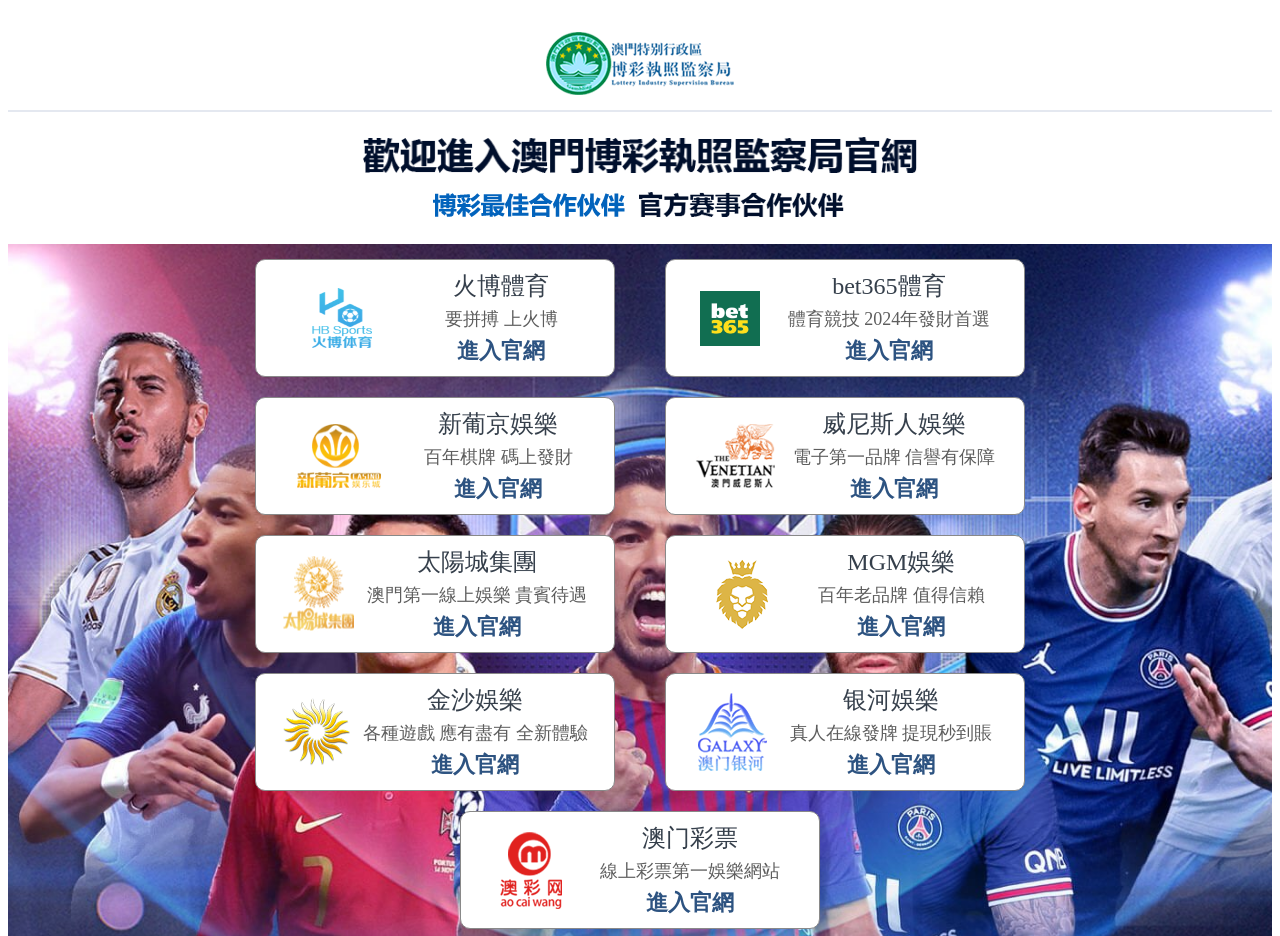Give a concise answer of one word or phrase to the question: 
How many solutions are listed on the webpage?

3